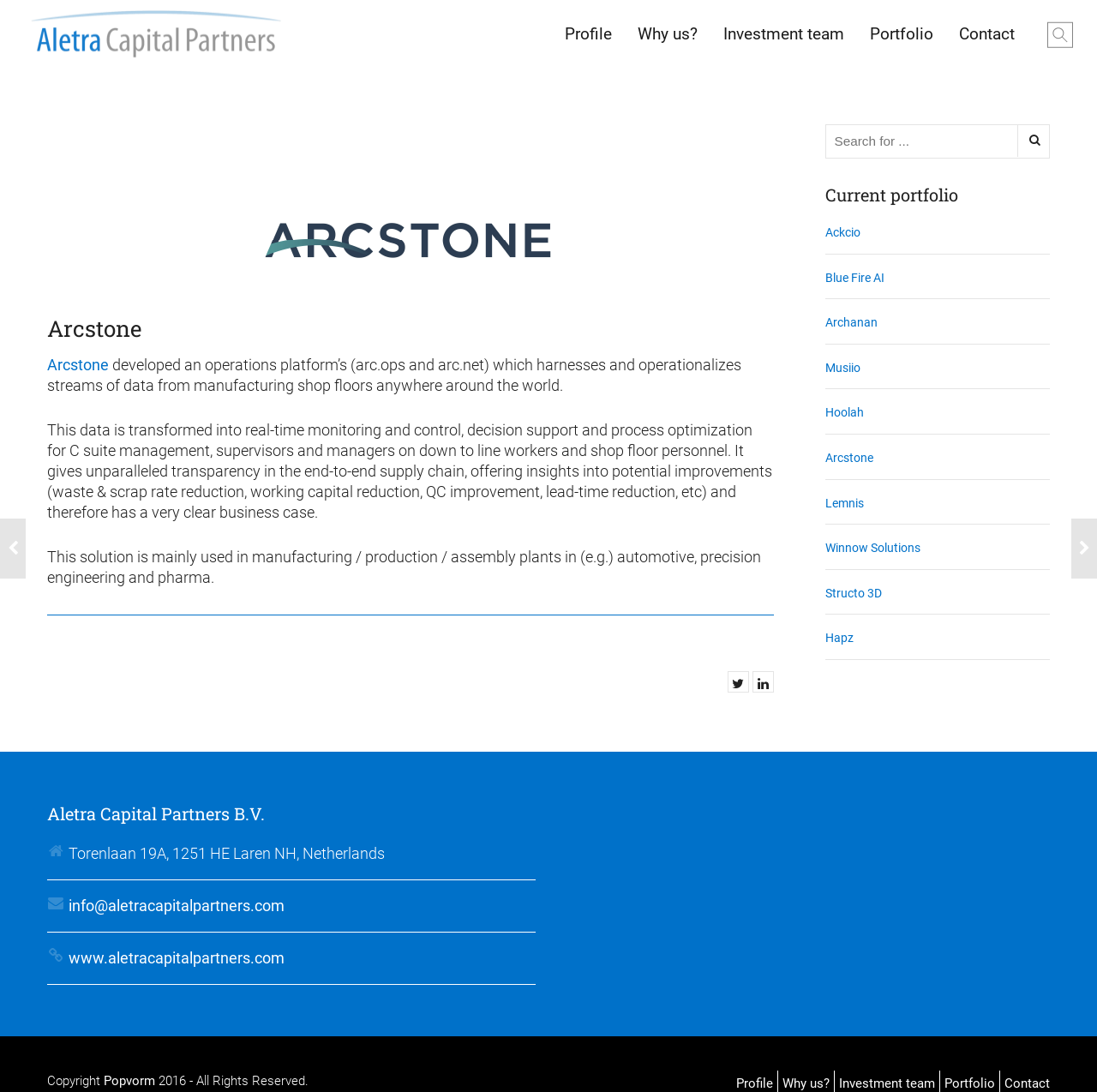Using the description: "name="s" placeholder="Search for ..."", identify the bounding box of the corresponding UI element in the screenshot.

[0.752, 0.114, 0.957, 0.145]